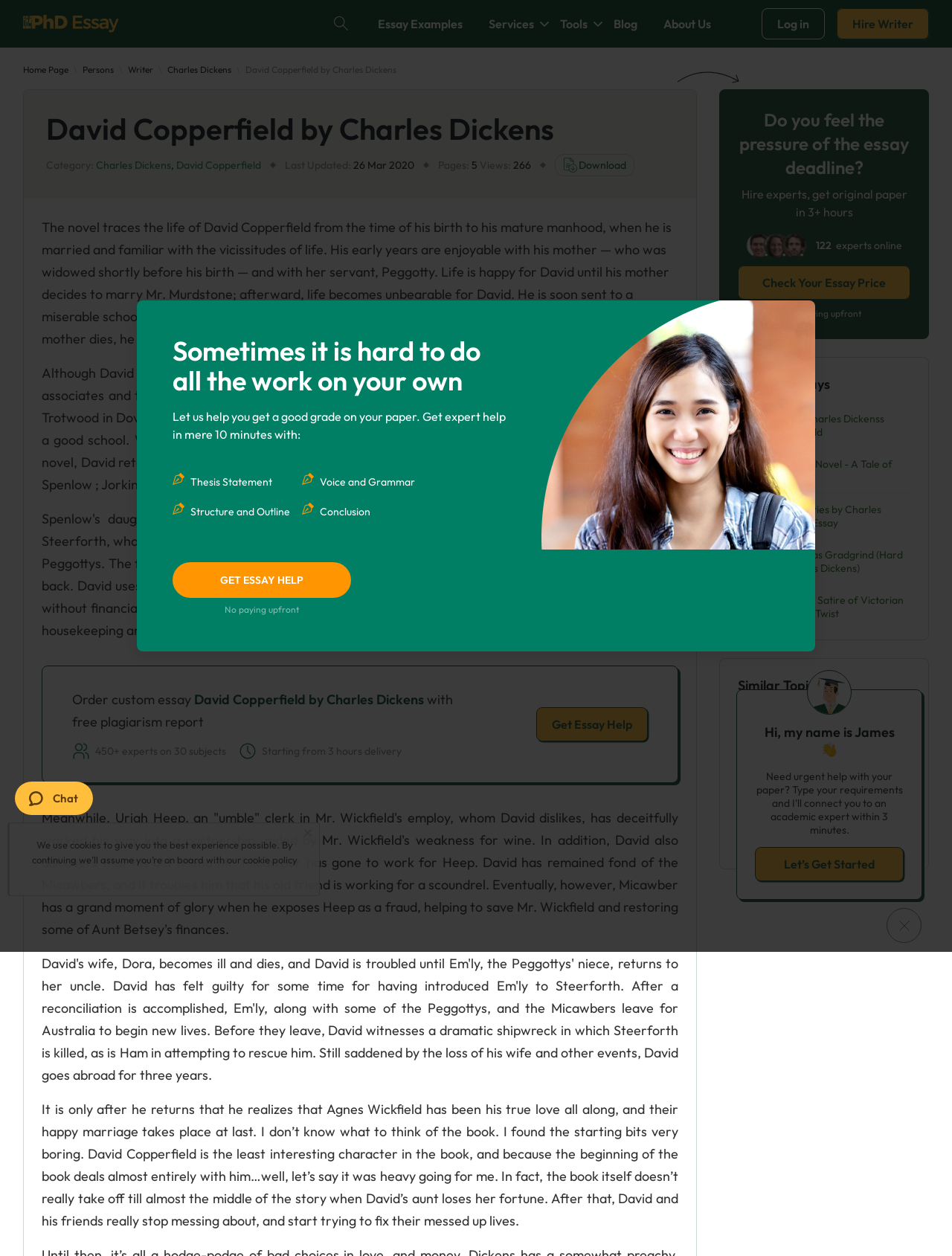What is the name of the novel being discussed?
Based on the image, give a concise answer in the form of a single word or short phrase.

David Copperfield